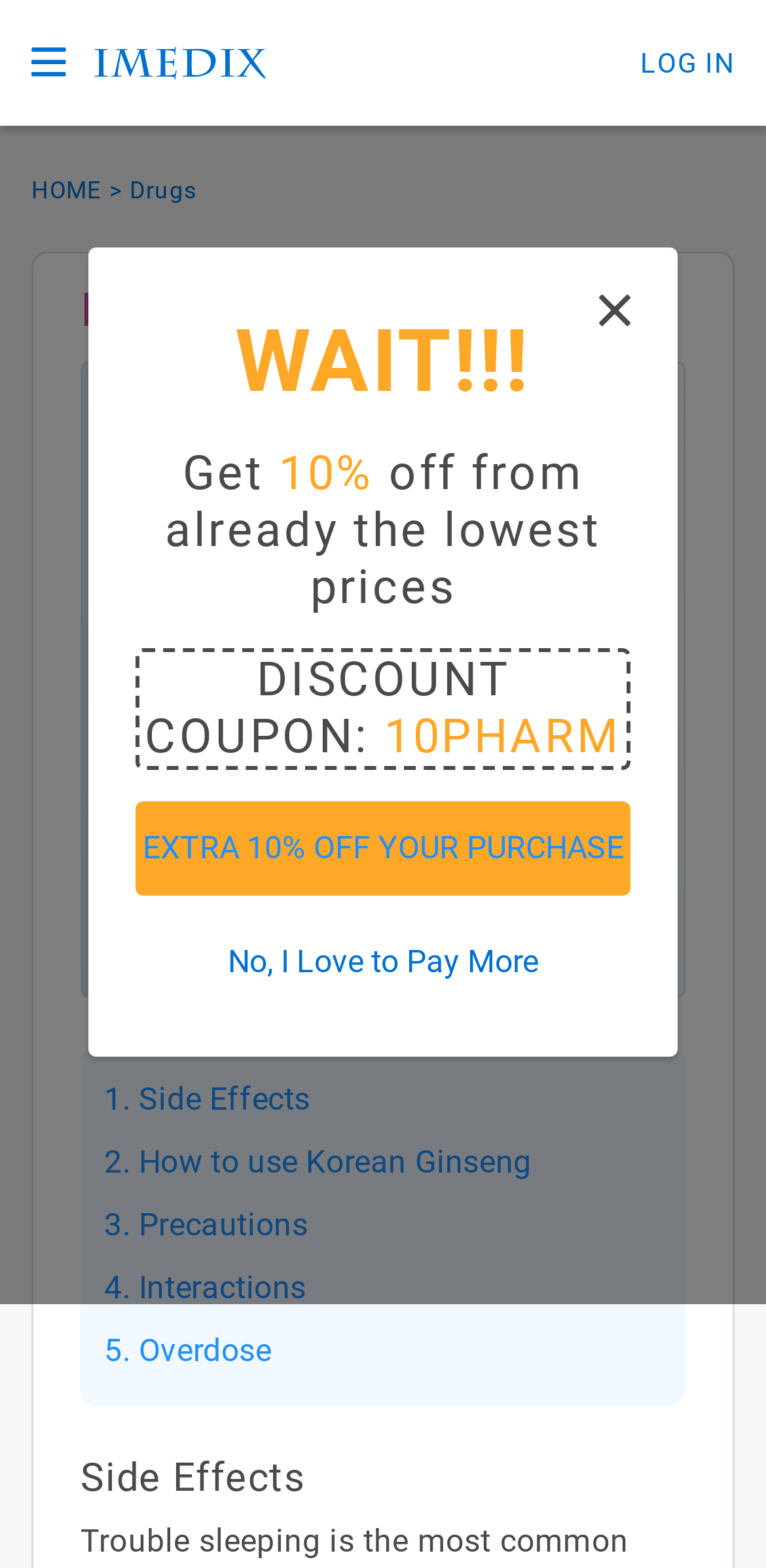Give the bounding box coordinates for the element described by: "Log in".

[0.795, 0.02, 1.0, 0.06]